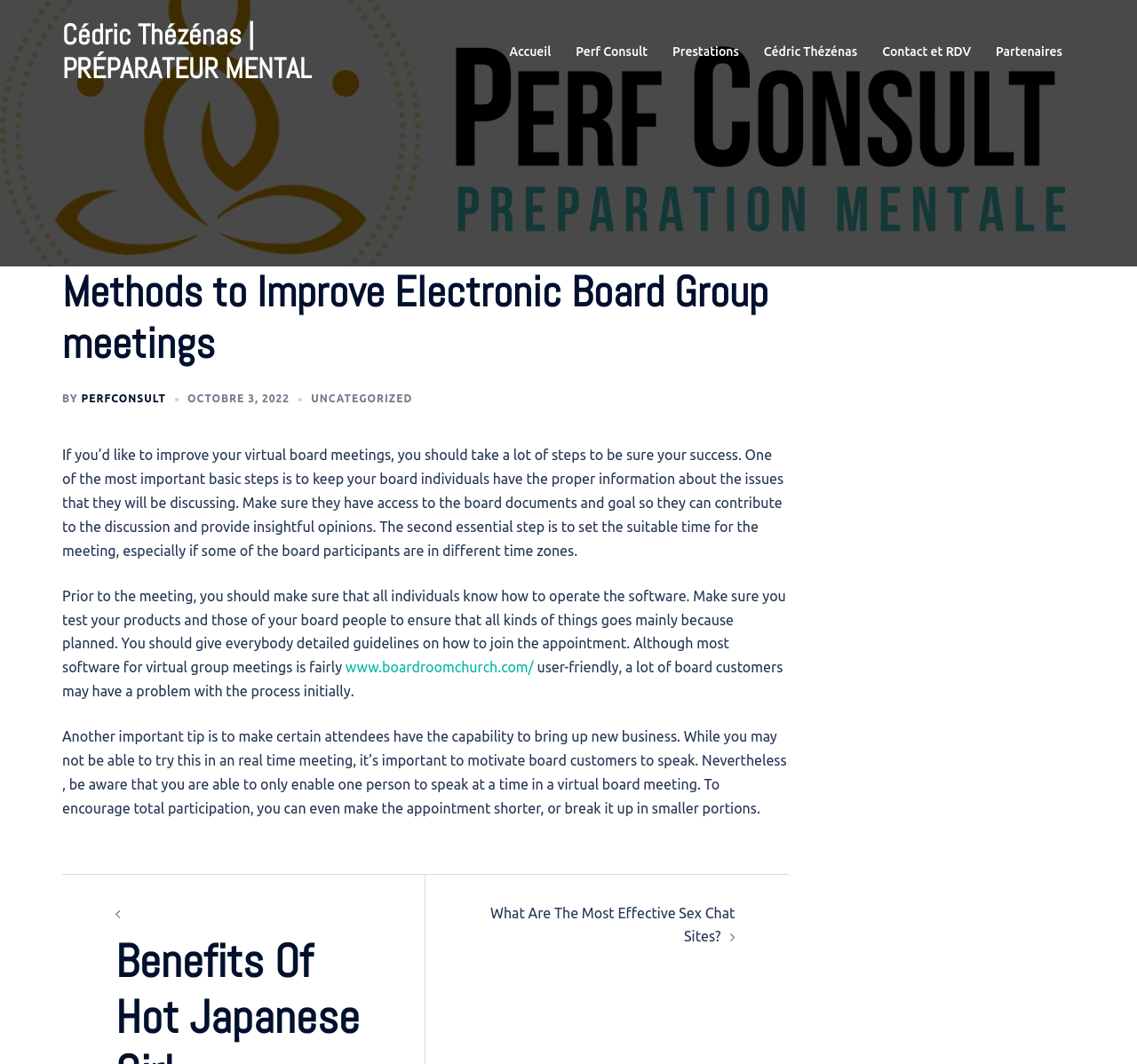Identify the bounding box coordinates of the clickable section necessary to follow the following instruction: "Click on the link to learn more about boardroomchurch". The coordinates should be presented as four float numbers from 0 to 1, i.e., [left, top, right, bottom].

[0.304, 0.62, 0.469, 0.635]